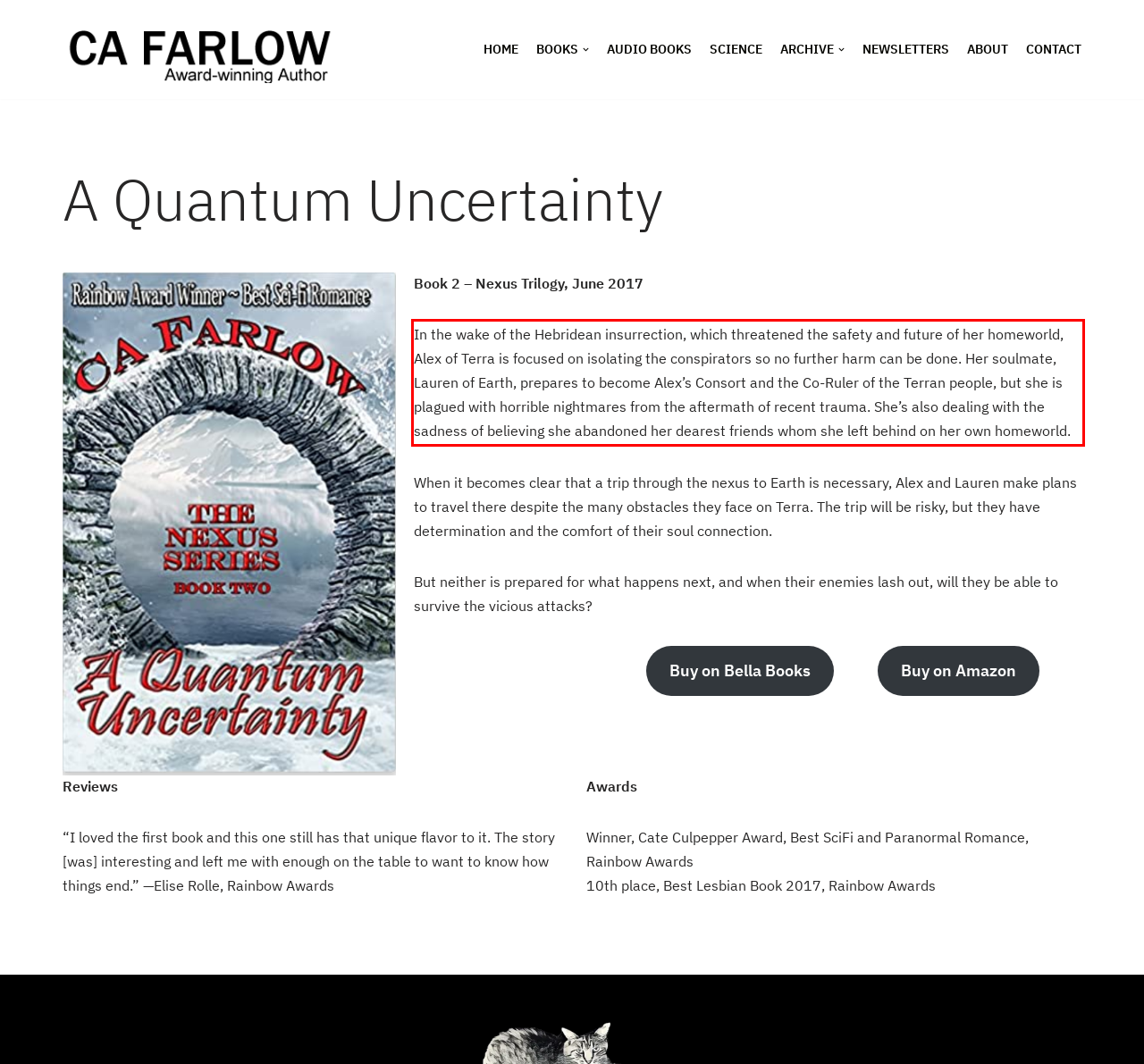There is a UI element on the webpage screenshot marked by a red bounding box. Extract and generate the text content from within this red box.

In the wake of the Hebridean insurrection, which threatened the safety and future of her homeworld, Alex of Terra is focused on isolating the conspirators so no further harm can be done. Her soulmate, Lauren of Earth, prepares to become Alex’s Consort and the Co-Ruler of the Terran people, but she is plagued with horrible nightmares from the aftermath of recent trauma. She’s also dealing with the sadness of believing she abandoned her dearest friends whom she left behind on her own homeworld.